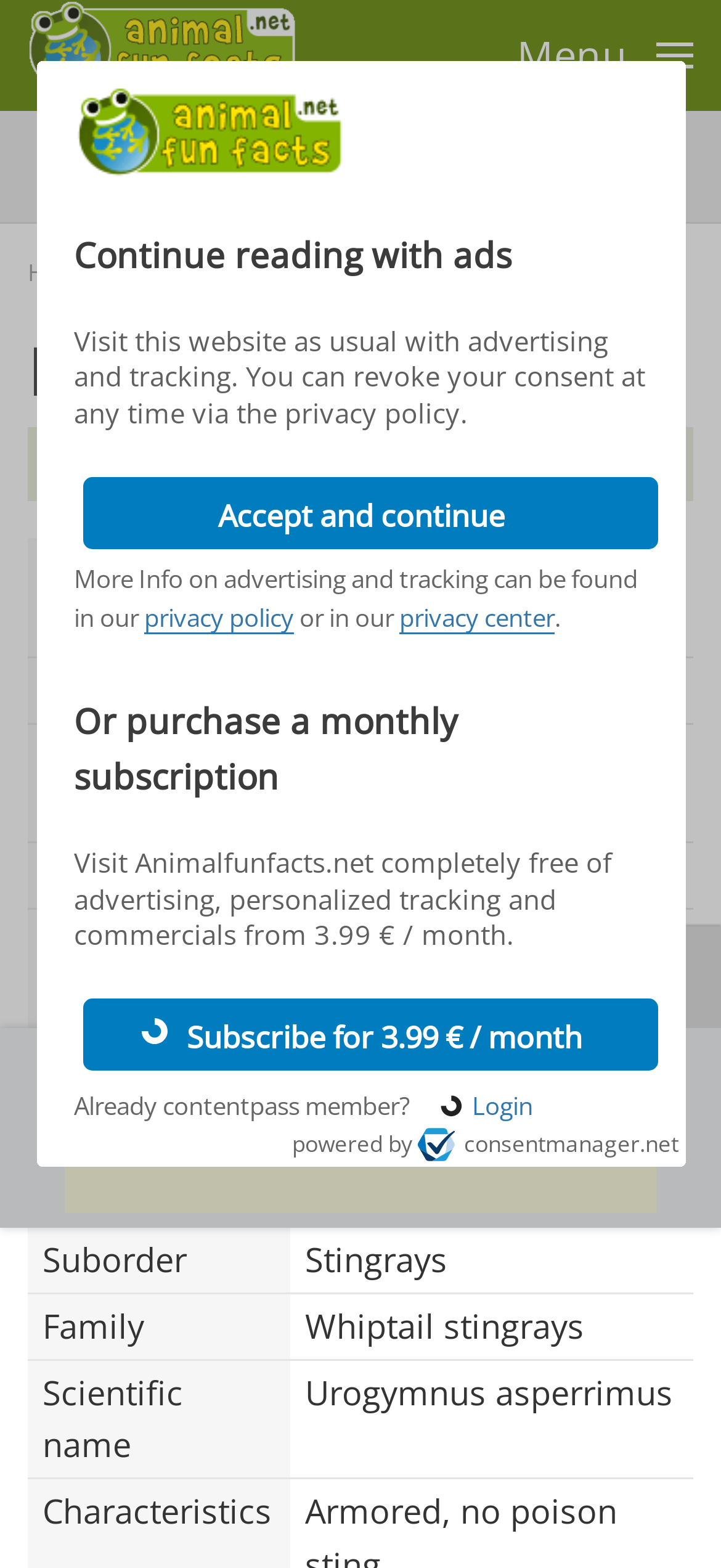Please find the bounding box coordinates of the element that you should click to achieve the following instruction: "Open menu". The coordinates should be presented as four float numbers between 0 and 1: [left, top, right, bottom].

[0.717, 0.012, 0.962, 0.059]